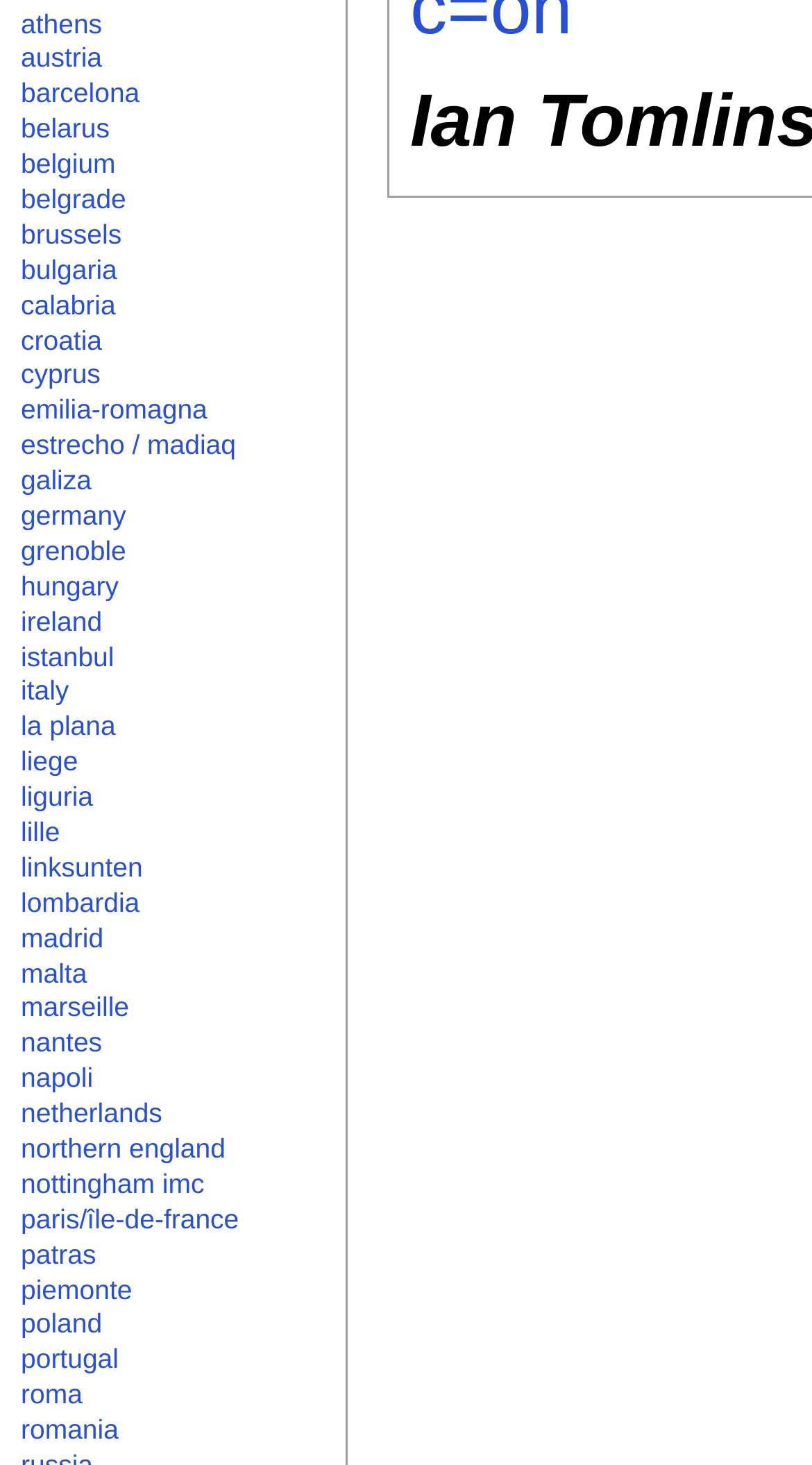Identify the bounding box for the UI element described as: "calabria". The coordinates should be four float numbers between 0 and 1, i.e., [left, top, right, bottom].

[0.026, 0.197, 0.142, 0.218]